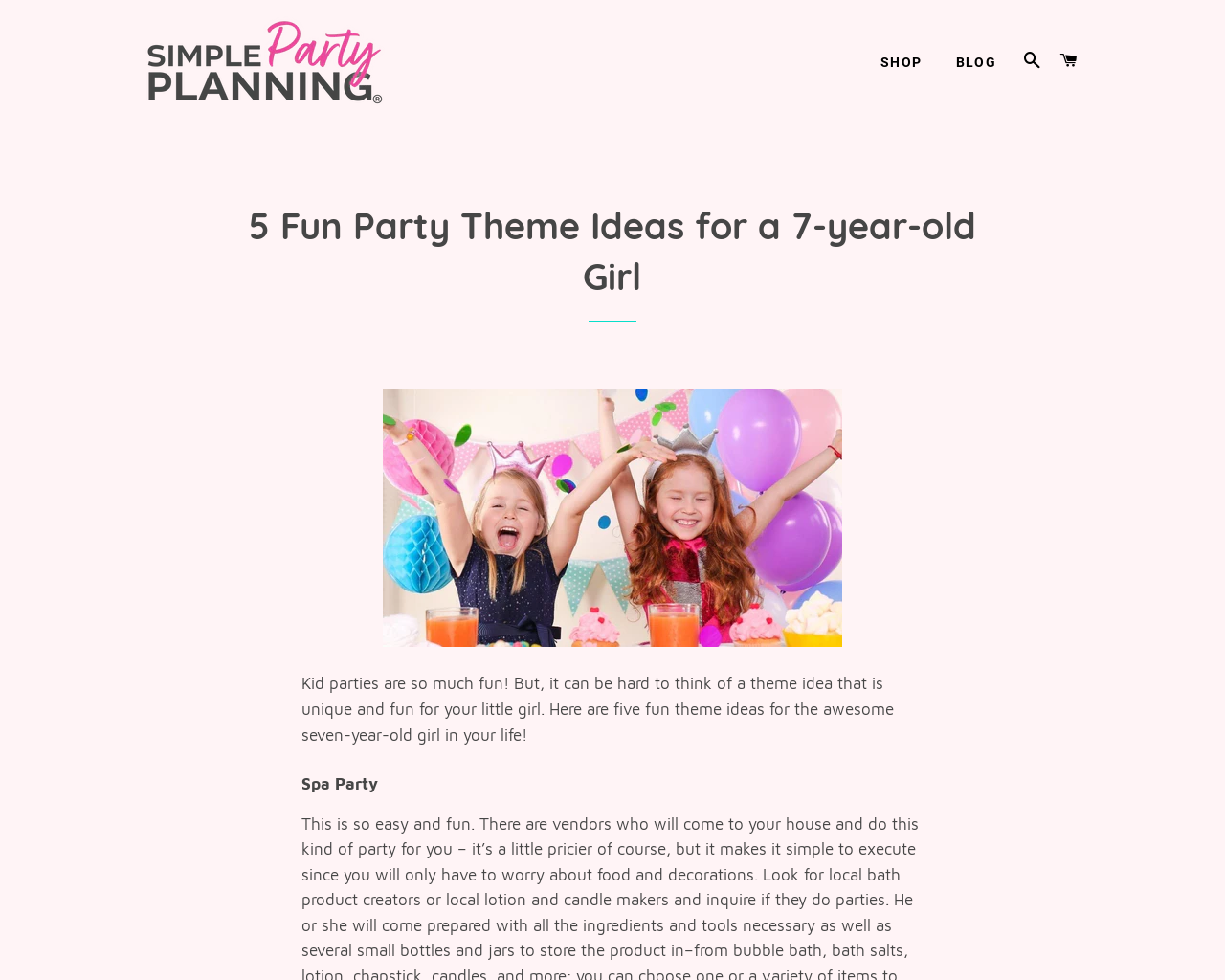Provide a thorough description of this webpage.

The webpage is about party theme ideas for a 7-year-old girl. At the top, there is a logo of "Simple Party Planning" on the left, accompanied by navigation links "SHOP", "BLOG", "SEARCH", and "CART" on the right. Below the navigation links, there is a header section with a title "5 Fun Party Theme Ideas for a 7-year-old Girl" and a horizontal separator line underneath.

The main content of the webpage starts with a paragraph of text that introduces the idea of planning a fun and unique party for a 7-year-old girl. Below this introduction, there is a section dedicated to the first party theme idea, "Spa Party". This section consists of a heading "Spa Party" and a descriptive text that explains how to execute this theme, including the option to hire vendors to come to the party location. The text also provides some tips on how to make the party planning simpler.